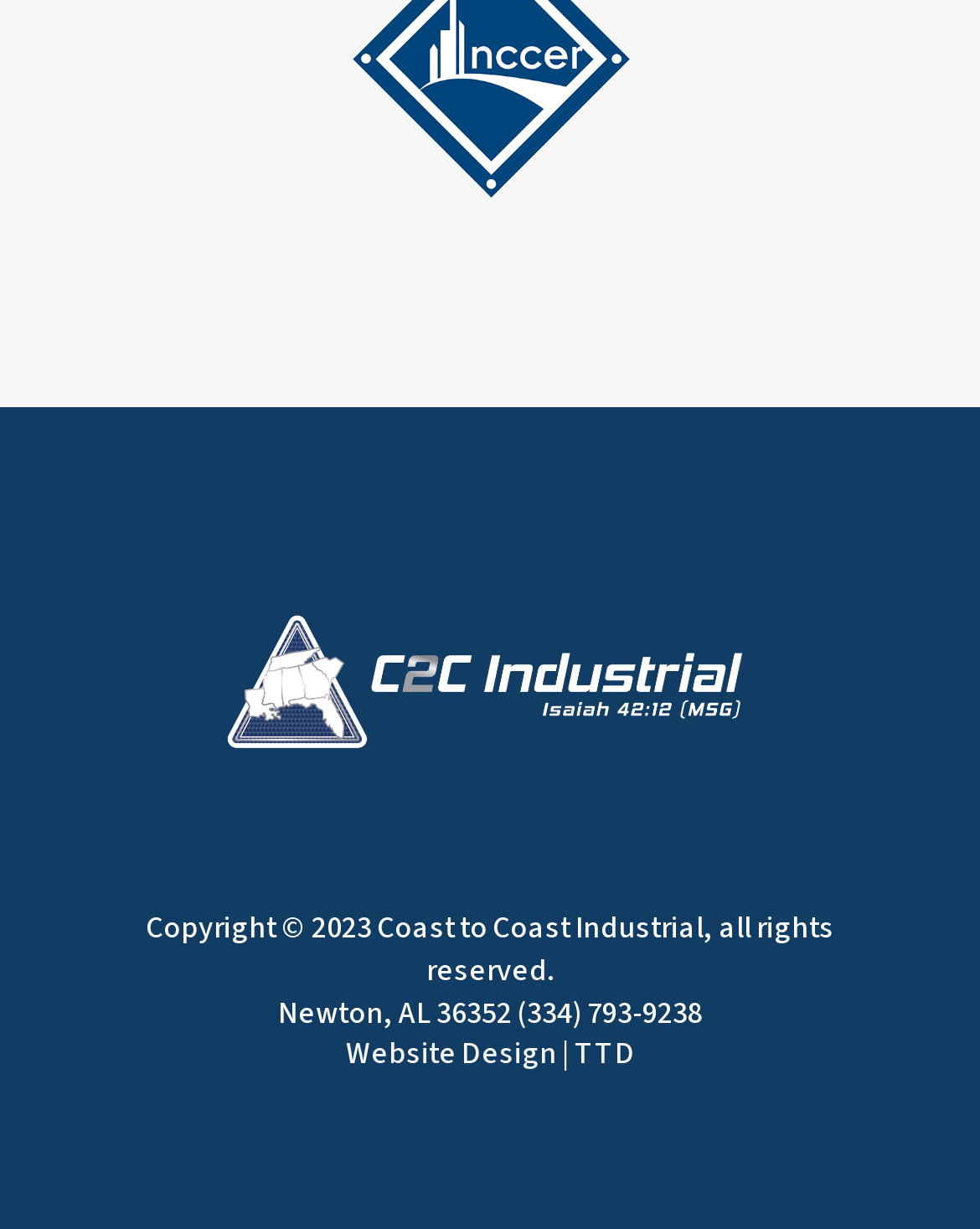What is the text between 'Website Design' and 'TTD' links?
Refer to the image and provide a detailed answer to the question.

I looked at the elements between the 'Website Design' and 'TTD' links and found a static text element with the text '|'. This text element is located between the two links.